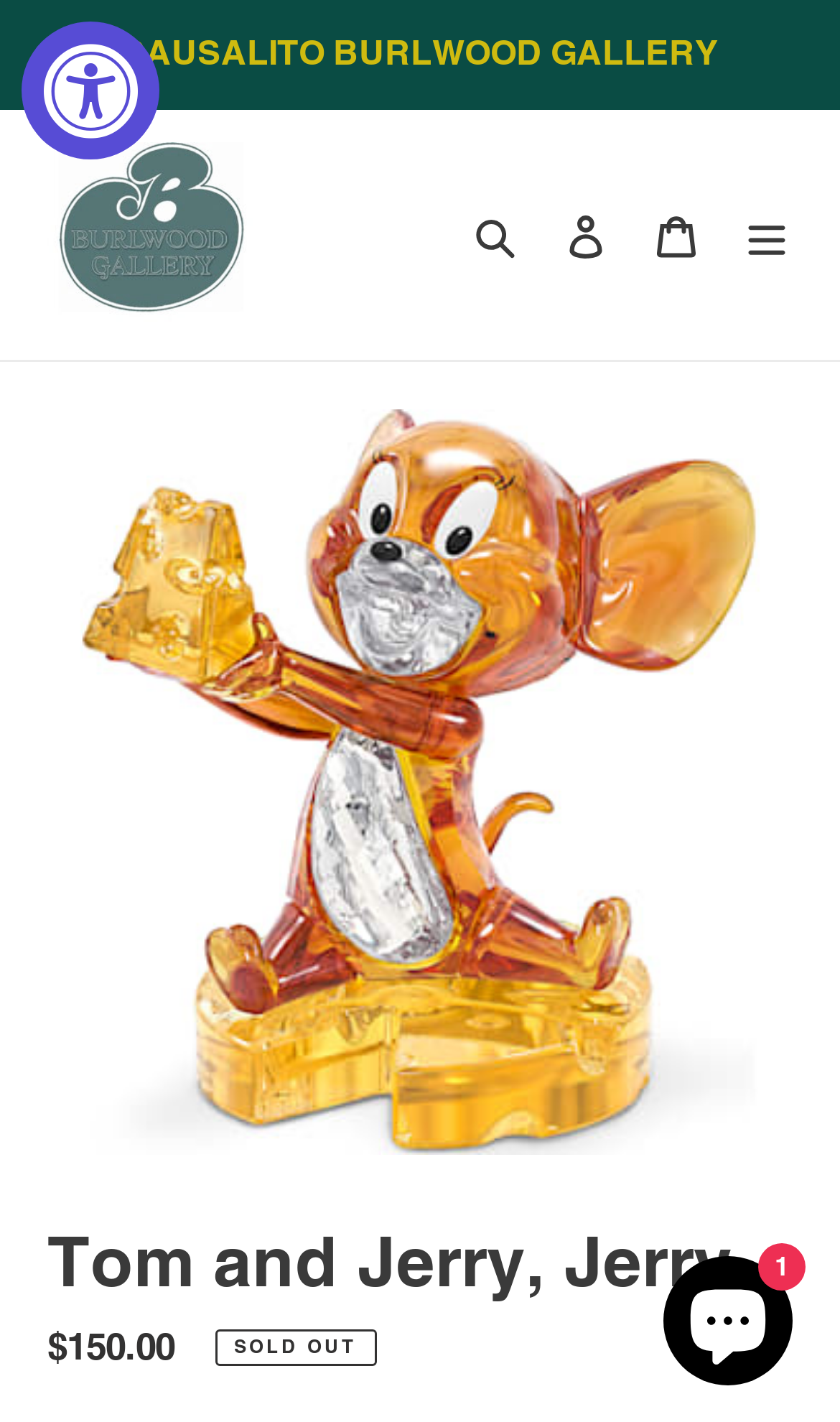Locate and generate the text content of the webpage's heading.

Tom and Jerry, Jerry